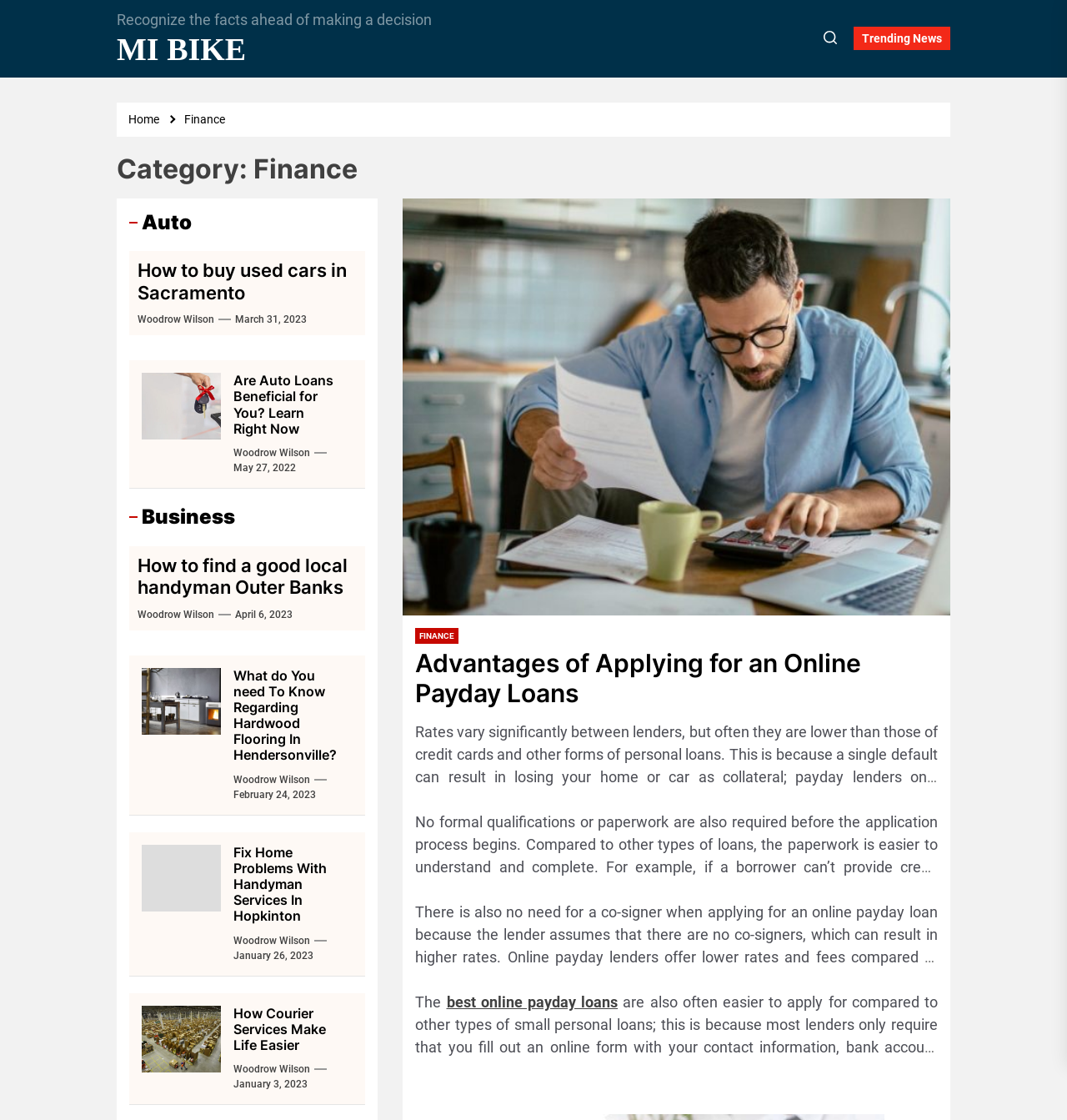From the element description Auto, predict the bounding box coordinates of the UI element. The coordinates must be specified in the format (top-left x, top-left y, bottom-right x, bottom-right y) and should be within the 0 to 1 range.

[0.452, 0.96, 0.481, 0.974]